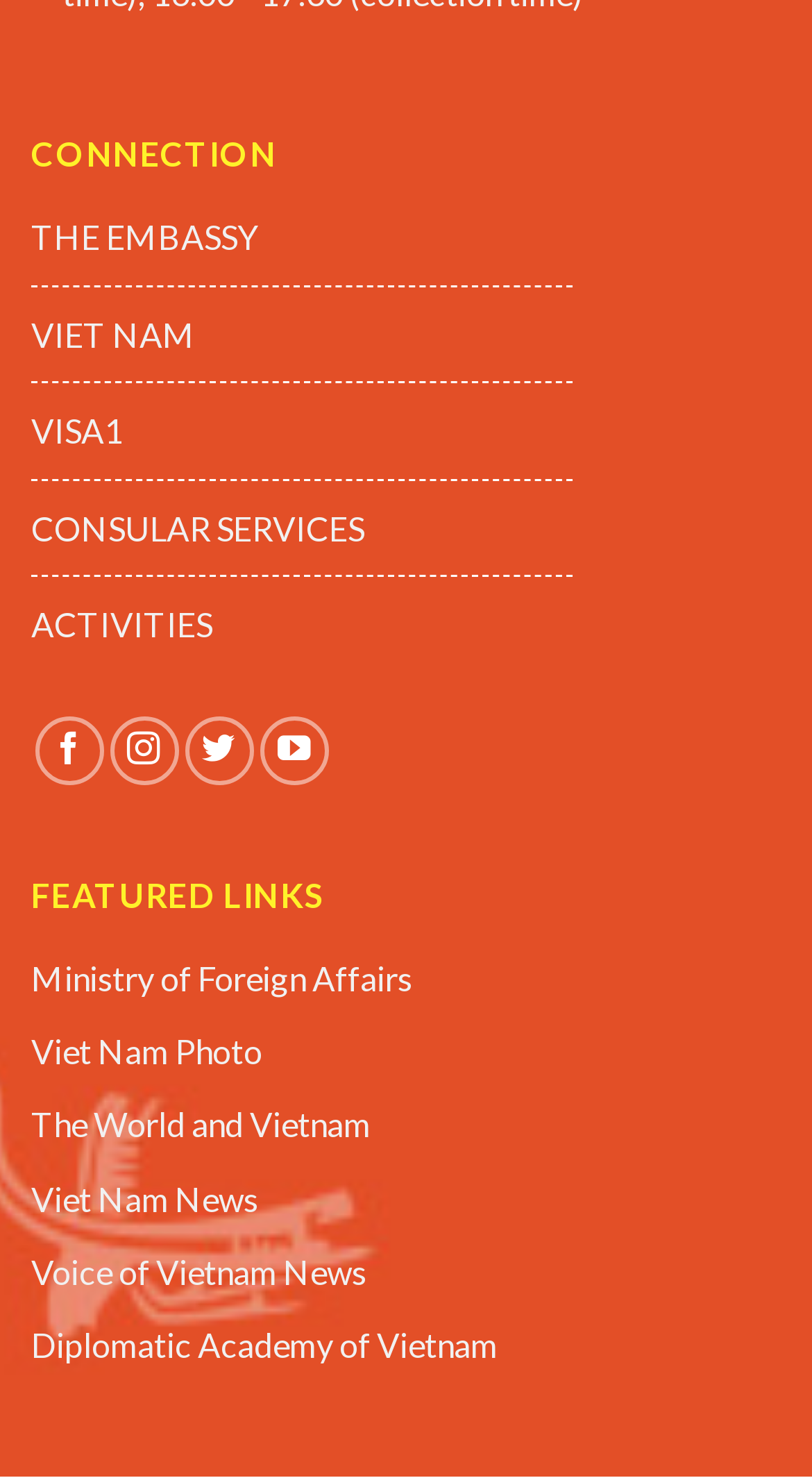Bounding box coordinates are specified in the format (top-left x, top-left y, bottom-right x, bottom-right y). All values are floating point numbers bounded between 0 and 1. Please provide the bounding box coordinate of the region this sentence describes: Viet Nam

[0.038, 0.212, 0.241, 0.239]